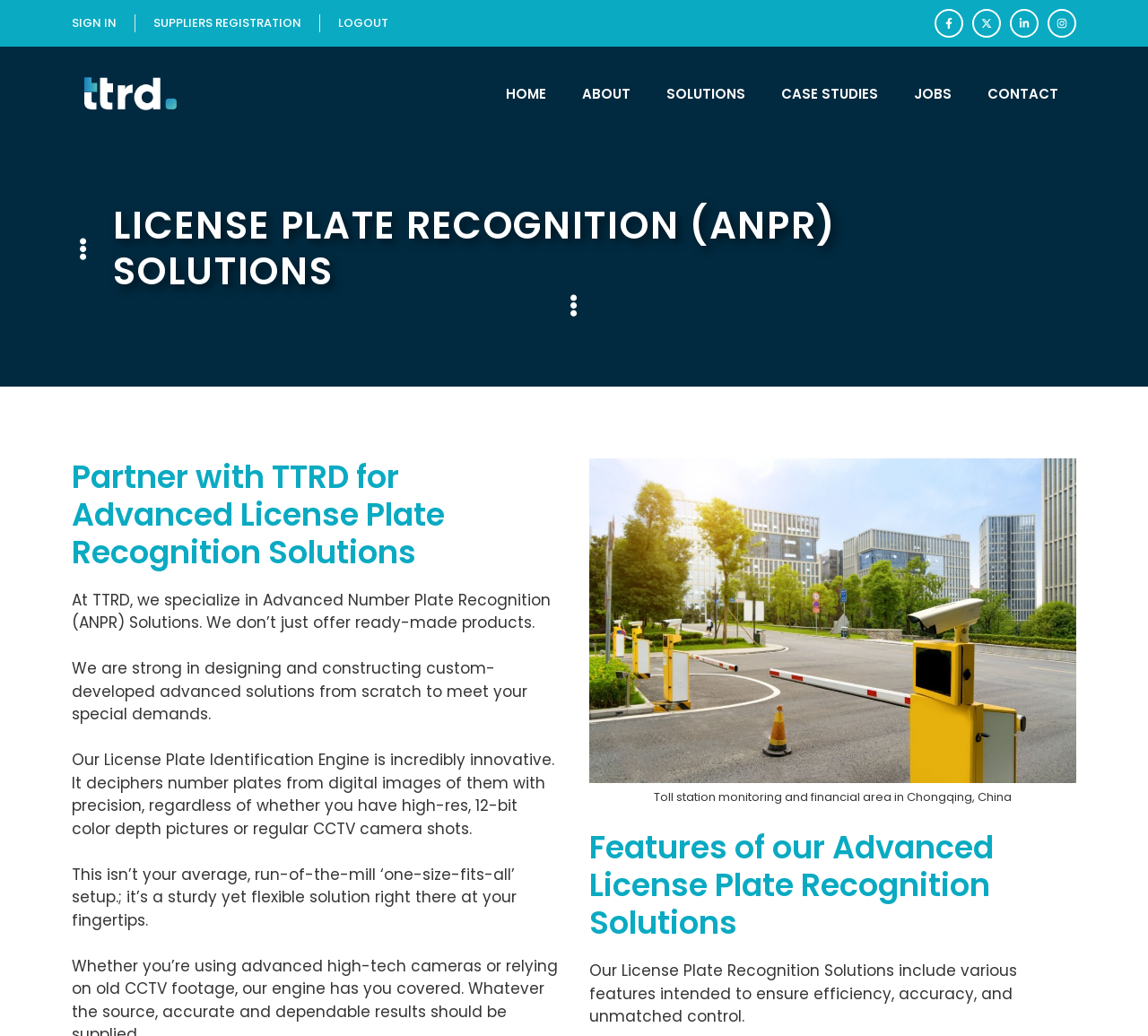Identify the bounding box coordinates of the specific part of the webpage to click to complete this instruction: "Sign in to the website".

[0.062, 0.014, 0.102, 0.031]